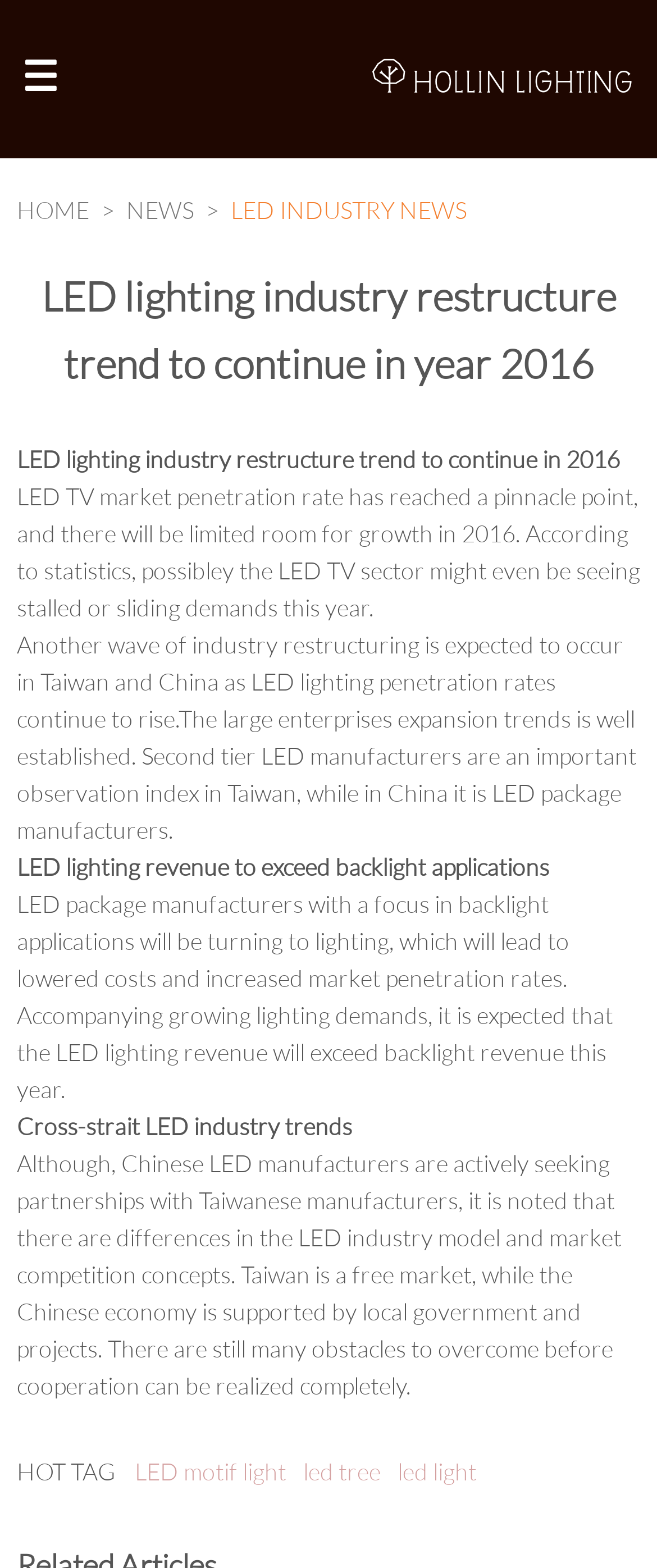What is expected to happen to LED lighting revenue?
Using the image, give a concise answer in the form of a single word or short phrase.

Exceed backlight revenue